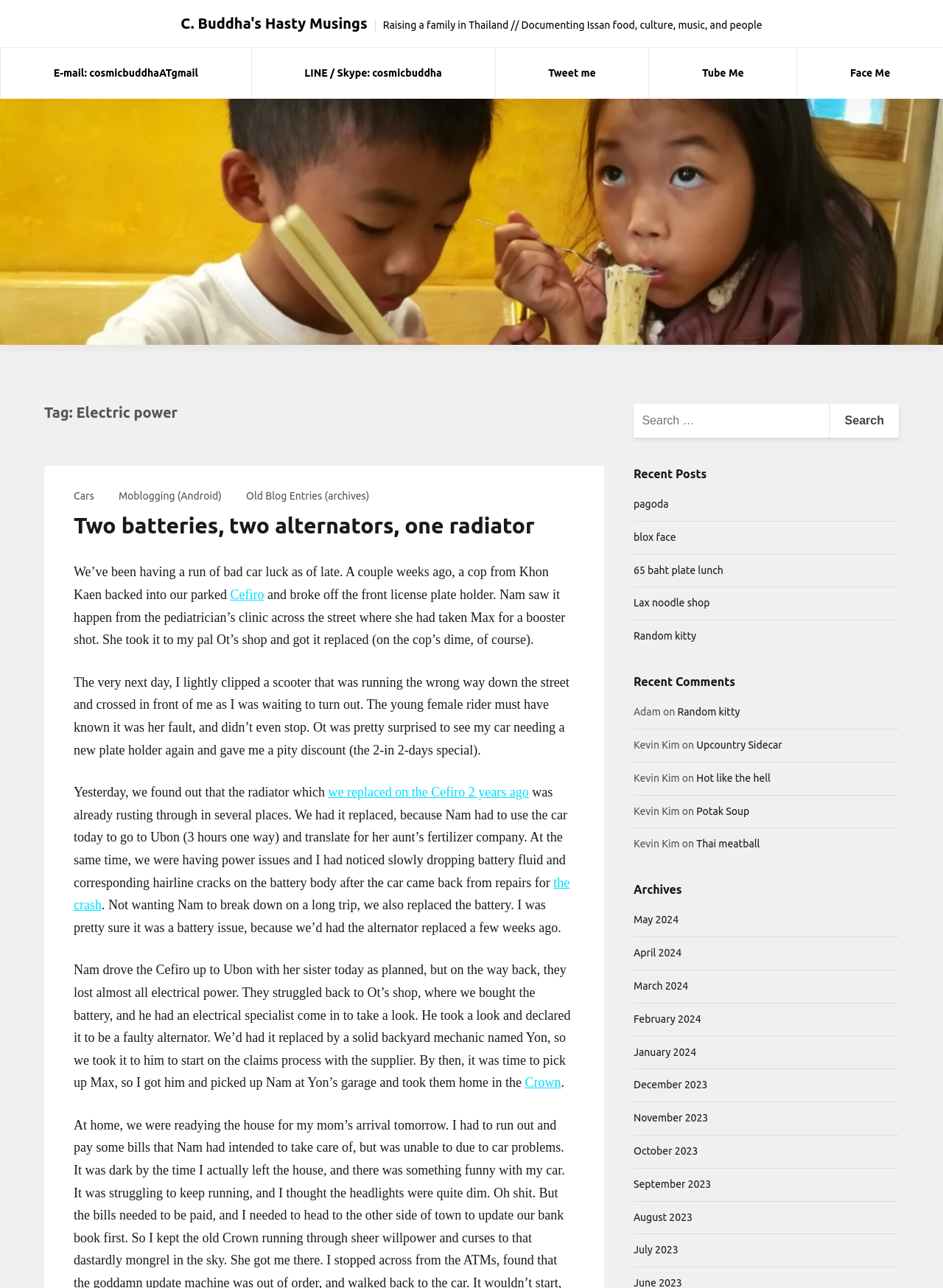Give a detailed account of the webpage's layout and content.

This webpage is a personal blog titled "Electric power – C. Buddha's Hasty Musings". At the top, there is a header section with a link to the blog's title, a brief description of the blog, and the blogger's contact information. Below the header, there is a large image that spans the entire width of the page.

The main content of the page is divided into several sections. The first section is a blog post titled "Two batteries, two alternators, one radiator", which describes the blogger's experiences with car troubles. The post includes several paragraphs of text, with links to related topics and a few mentions of specific car models.

To the right of the blog post, there is a sidebar with several sections. The first section is a search bar with a button to submit a search query. Below the search bar, there are links to recent posts, including "pagoda", "blox face", and "65 baht plate lunch". Further down, there are sections for recent comments and archives, with links to specific months and years.

At the top of the sidebar, there are also links to the blogger's social media profiles, including Twitter and YouTube. Overall, the webpage has a simple and clutter-free design, with a focus on the blogger's writing and personal experiences.